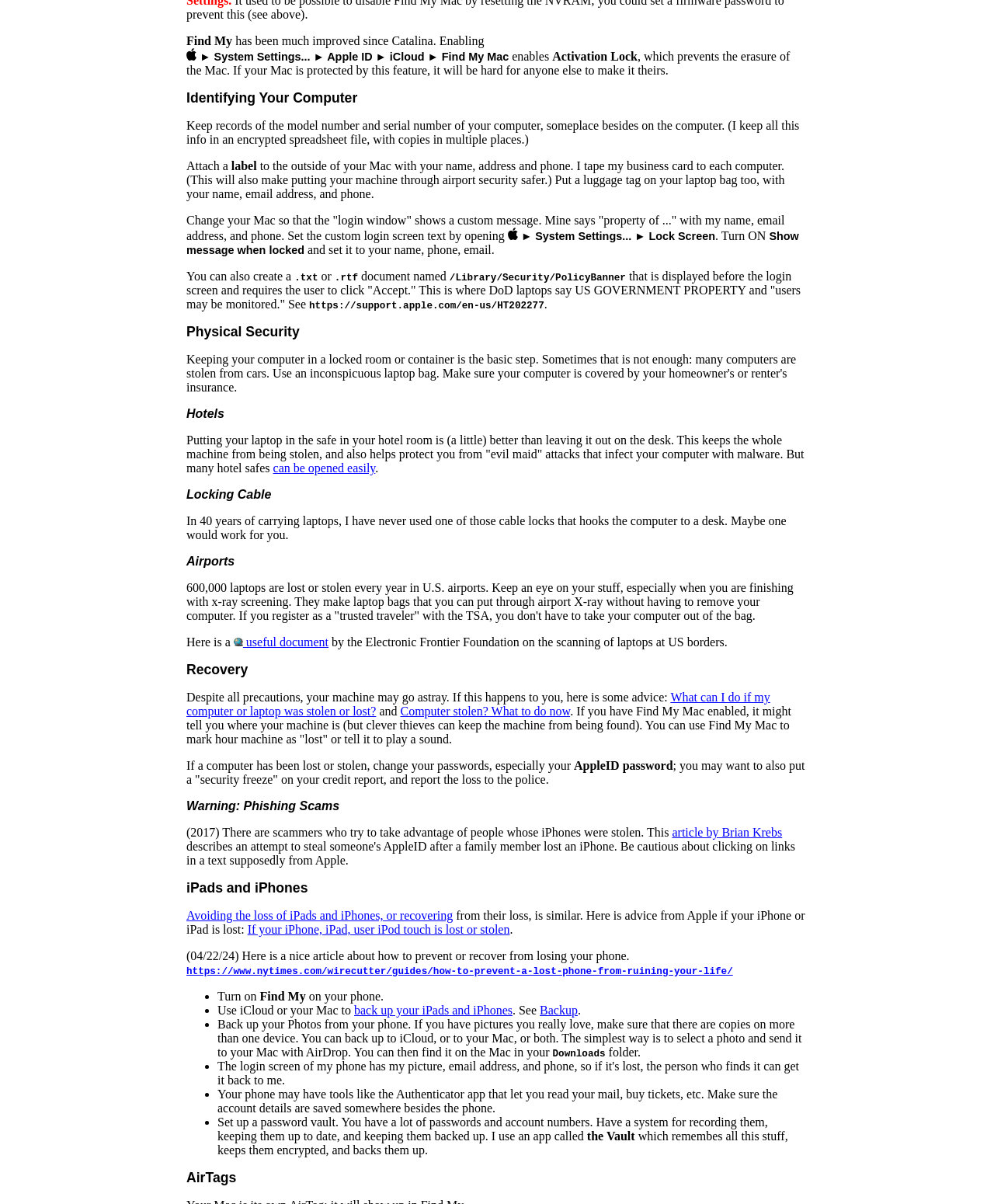Using the format (top-left x, top-left y, bottom-right x, bottom-right y), provide the bounding box coordinates for the described UI element. All values should be floating point numbers between 0 and 1: useful document

[0.235, 0.528, 0.331, 0.539]